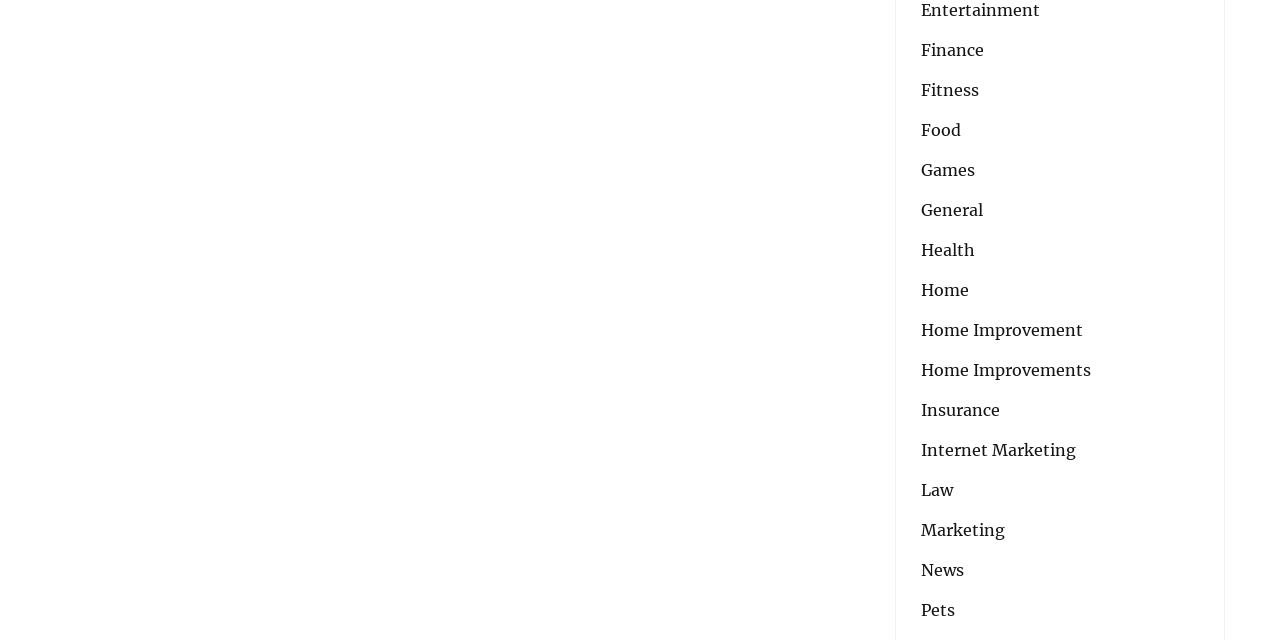Identify the bounding box coordinates necessary to click and complete the given instruction: "visit Fitness page".

[0.72, 0.121, 0.765, 0.159]